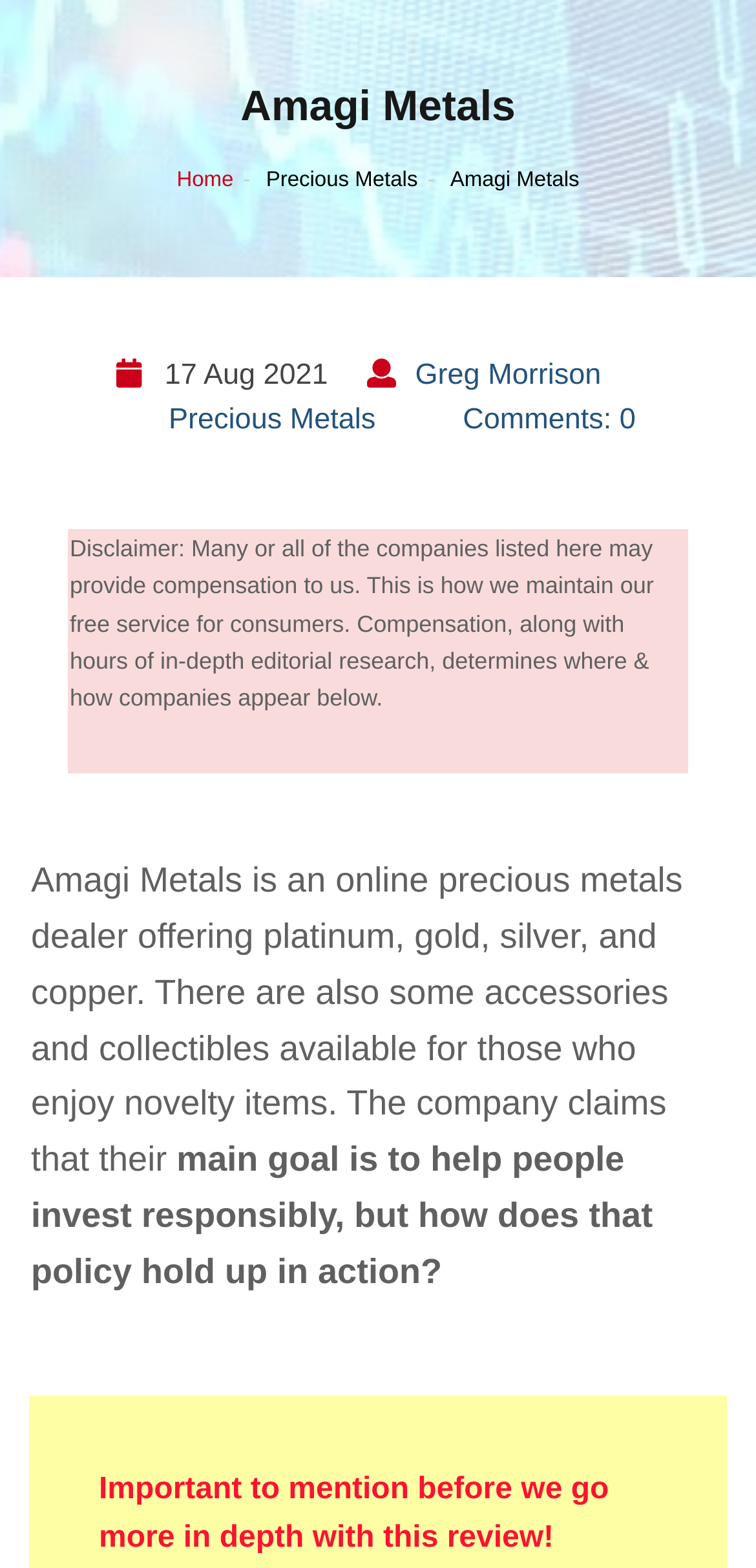Craft a detailed narrative of the webpage's structure and content.

The webpage is a review of Amagi Metals, a precious metals dealer. At the top, there is a heading with the company name "Amagi Metals" and a navigation section with breadcrumbs, including links to "Home", "Precious Metals", and the current page. Below the navigation, there is a static text displaying the date "17 Aug 2021" and a link to the author "Greg Morrison".

On the left side, there is a section with a disclaimer, which explains how the website maintains its free service for consumers through compensation from listed companies. Below the disclaimer, there is a brief introduction to Amagi Metals, describing the types of precious metals and accessories they offer.

Further down, there is a paragraph discussing the company's goal of helping people invest responsibly, and a subsequent section with a heading "Important to mention before we go more in depth with this review!", which likely introduces the main content of the review.